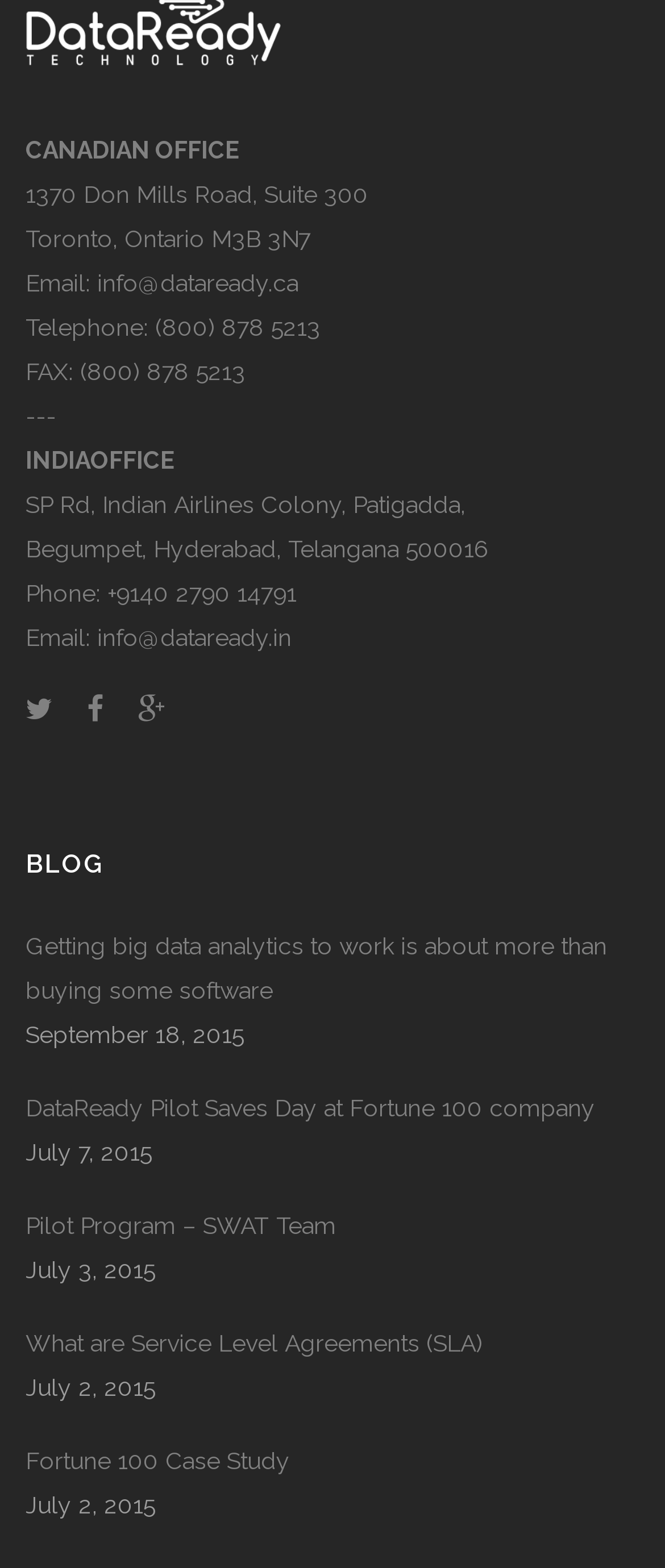Please look at the image and answer the question with a detailed explanation: What is the phone number for the India Office?

I found the phone number for the India Office by examining the contact information section, where it is listed as 'Phone: +9140 2790 14791'.